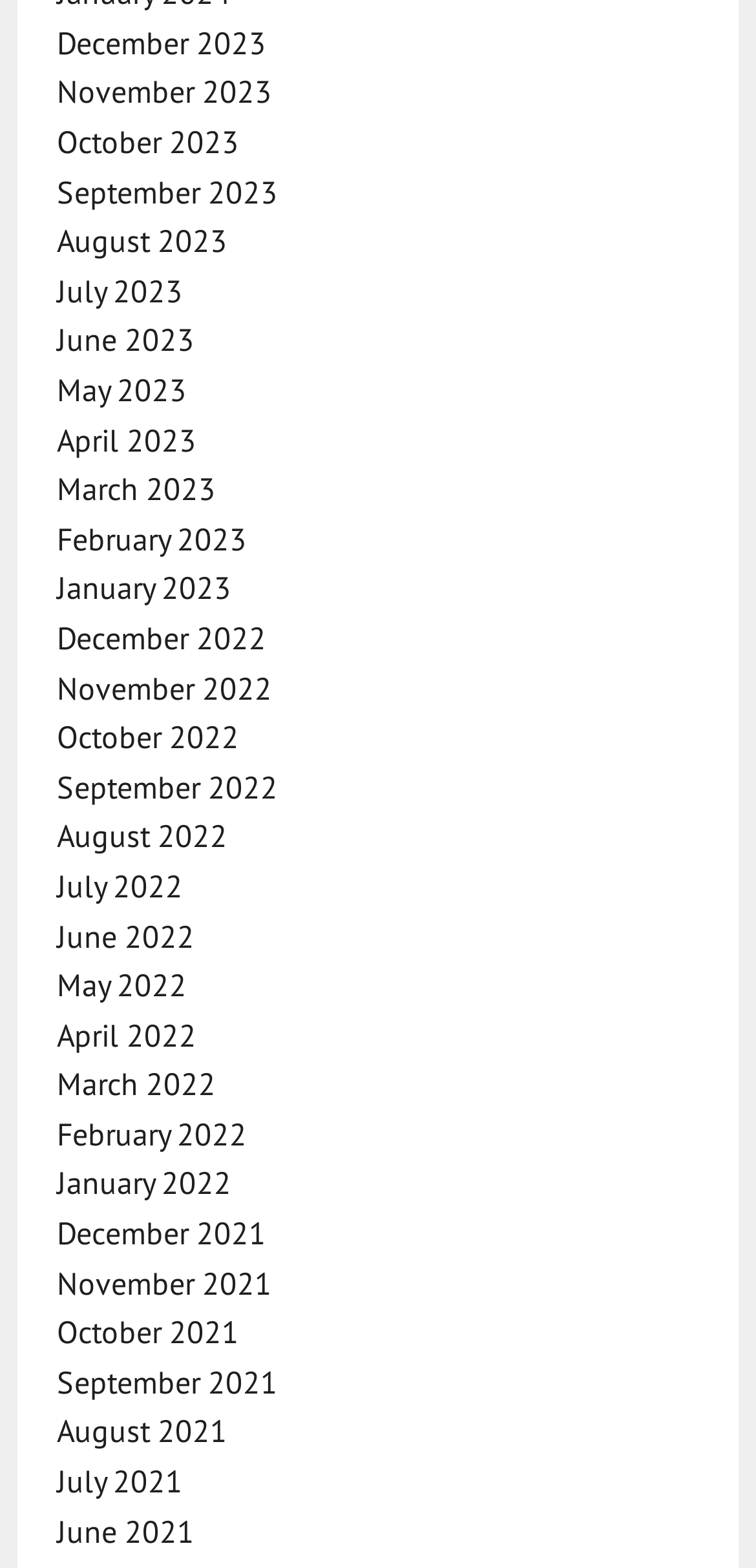Respond to the following question with a brief word or phrase:
What is the purpose of the webpage?

Archive or calendar